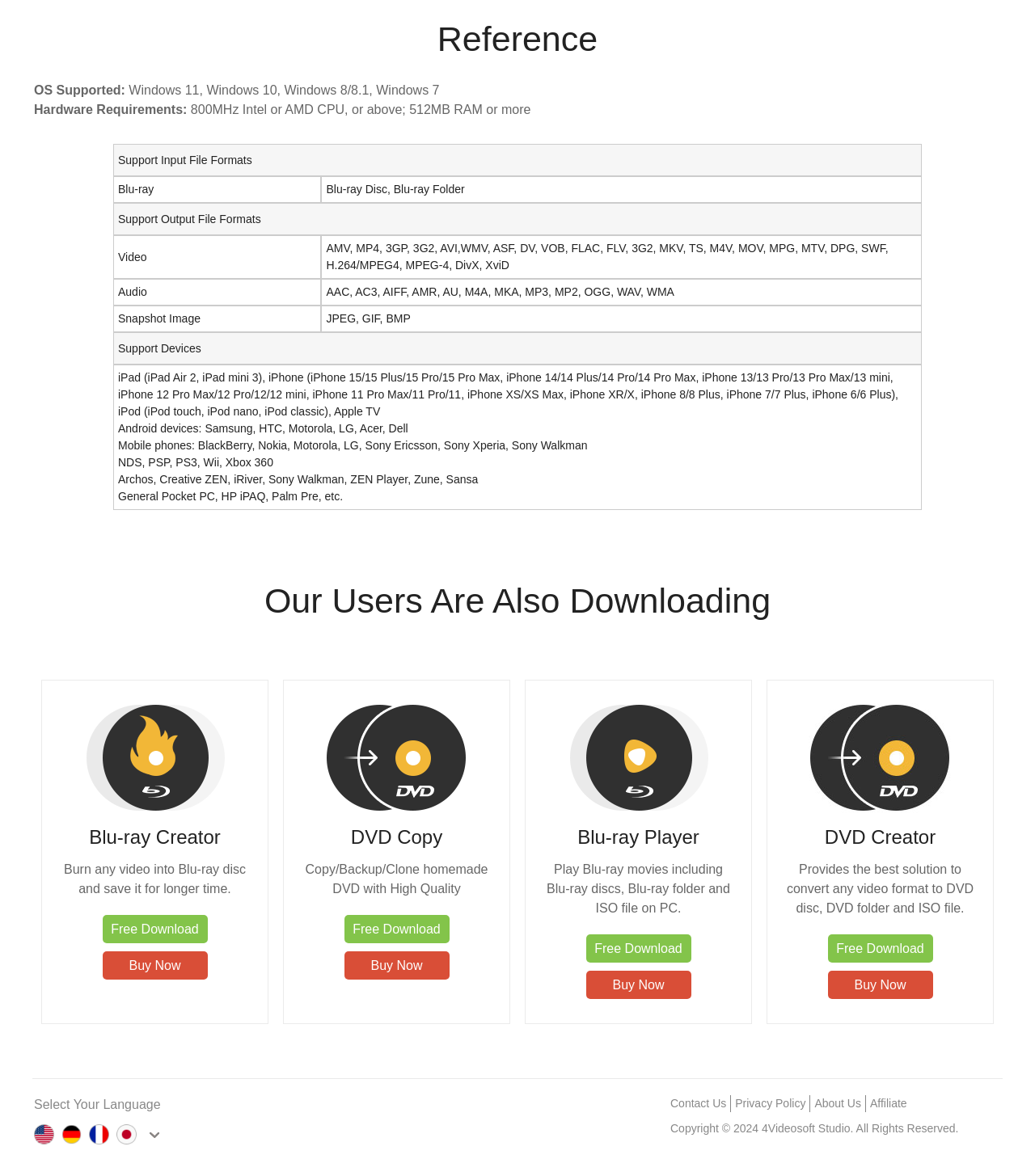Please find and report the bounding box coordinates of the element to click in order to perform the following action: "Contact Us". The coordinates should be expressed as four float numbers between 0 and 1, in the format [left, top, right, bottom].

[0.648, 0.932, 0.702, 0.943]